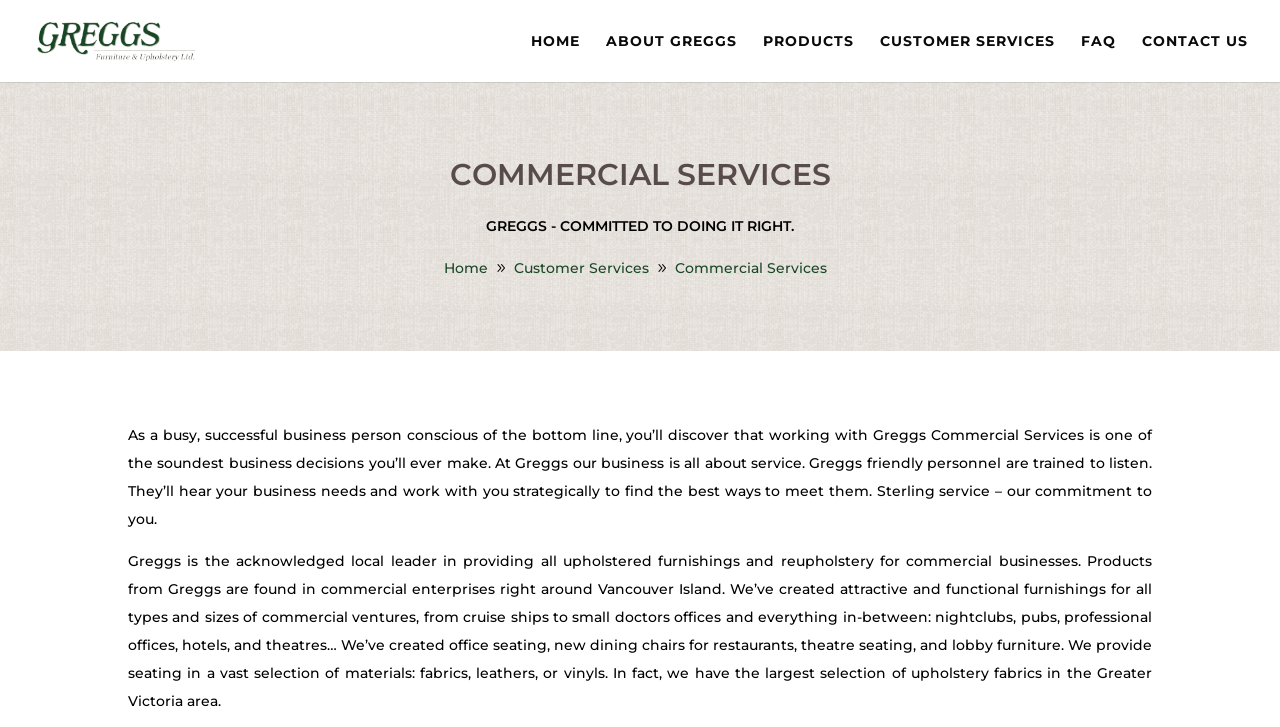What type of business does Greggs provide services for?
Answer the question based on the image using a single word or a brief phrase.

Commercial businesses